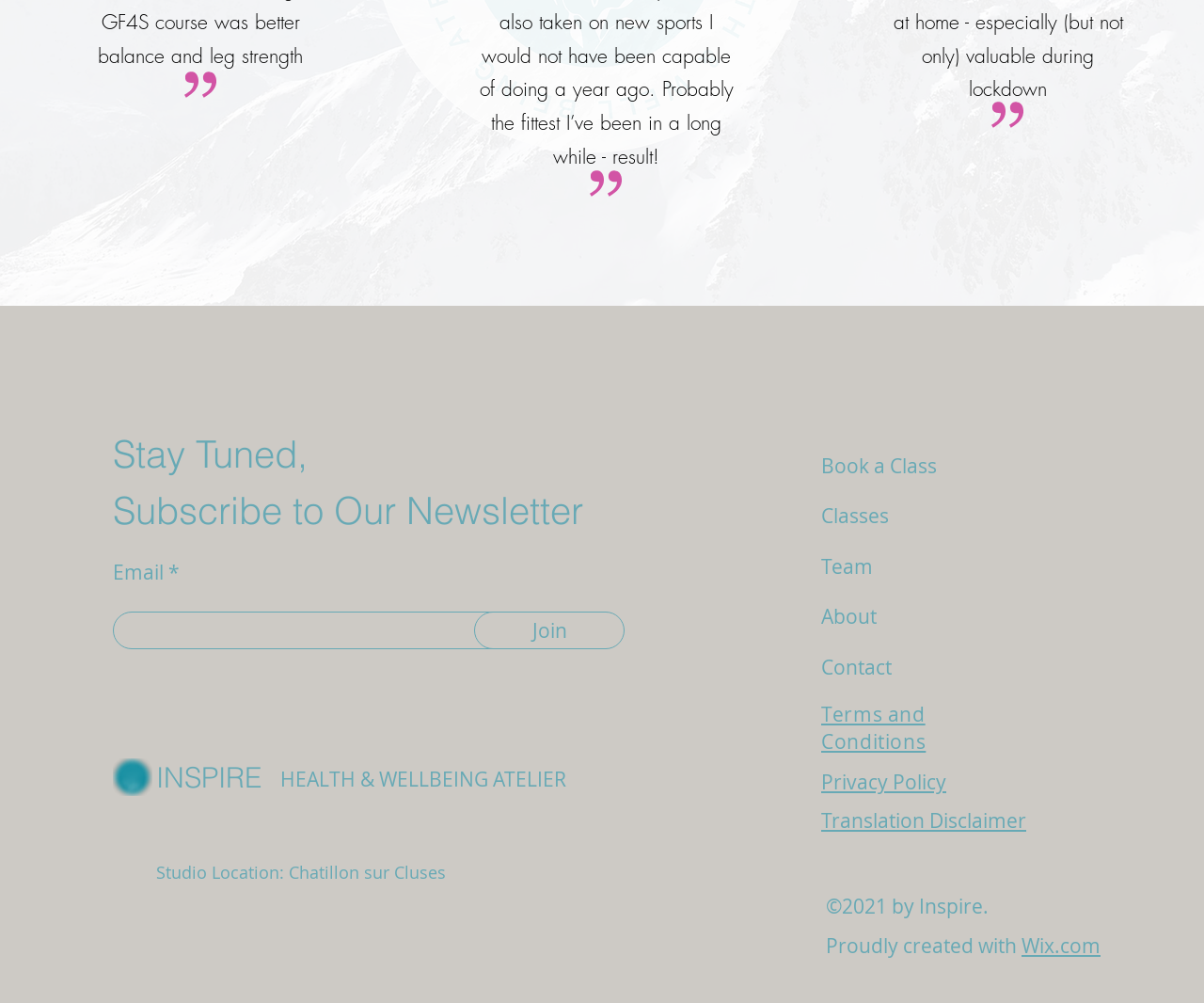Bounding box coordinates are specified in the format (top-left x, top-left y, bottom-right x, bottom-right y). All values are floating point numbers bounded between 0 and 1. Please provide the bounding box coordinate of the region this sentence describes: HEALTH & WELLBEING ATELIER

[0.233, 0.764, 0.47, 0.79]